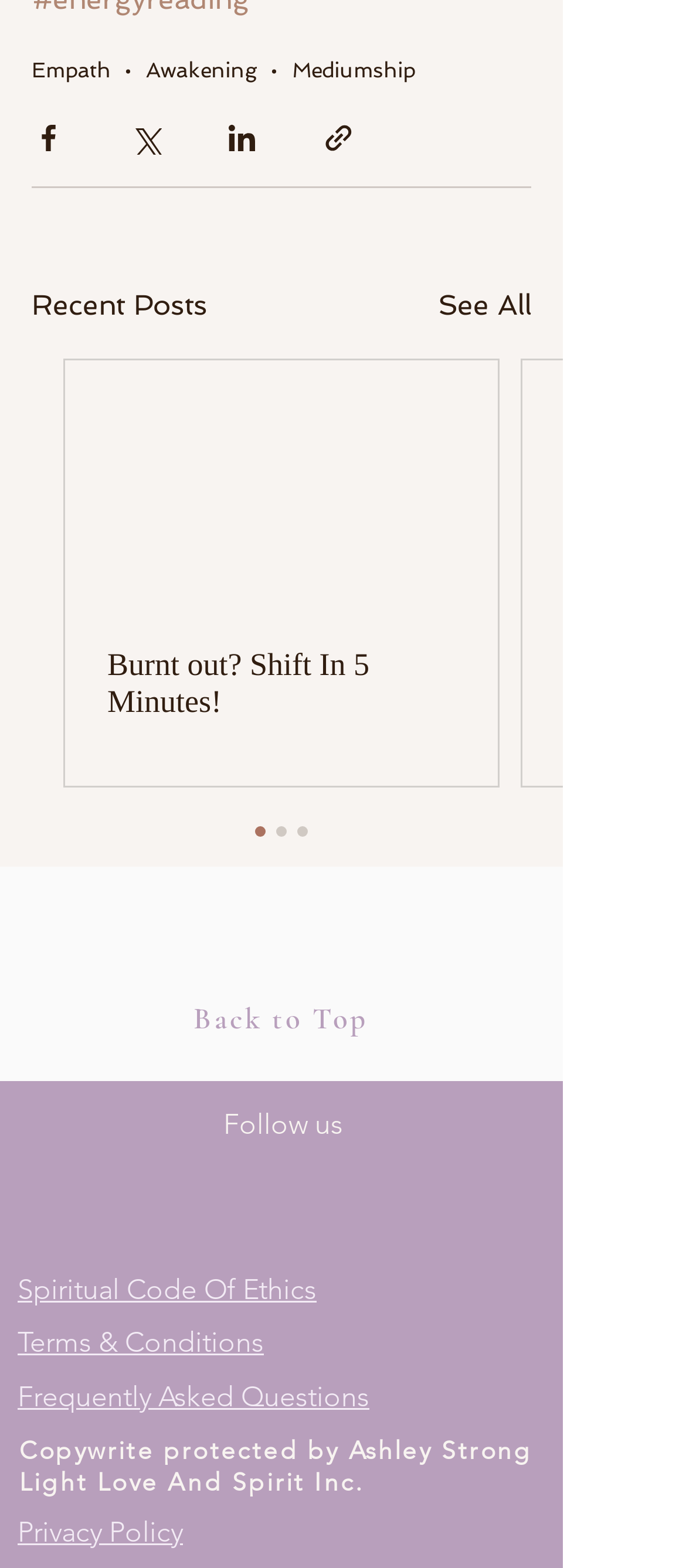Please respond in a single word or phrase: 
What is the last link in the footer section?

Privacy Policy